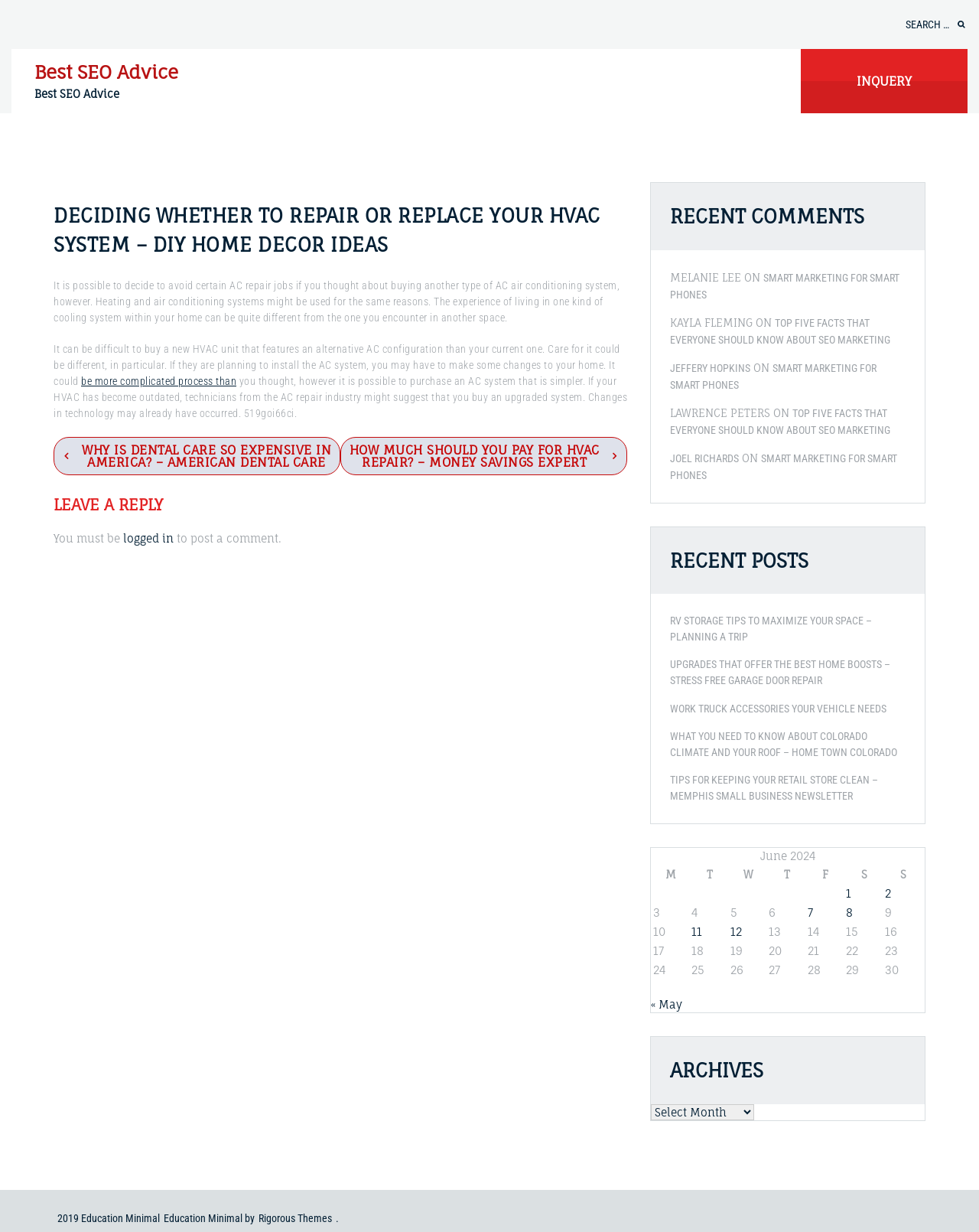What is the topic of the current webpage?
Please respond to the question with a detailed and informative answer.

The webpage is about deciding whether to repair or replace an HVAC system, as indicated by the heading 'DECIDING WHETHER TO REPAIR OR REPLACE YOUR HVAC SYSTEM – DIY HOME DECOR IDEAS' and the content of the webpage.